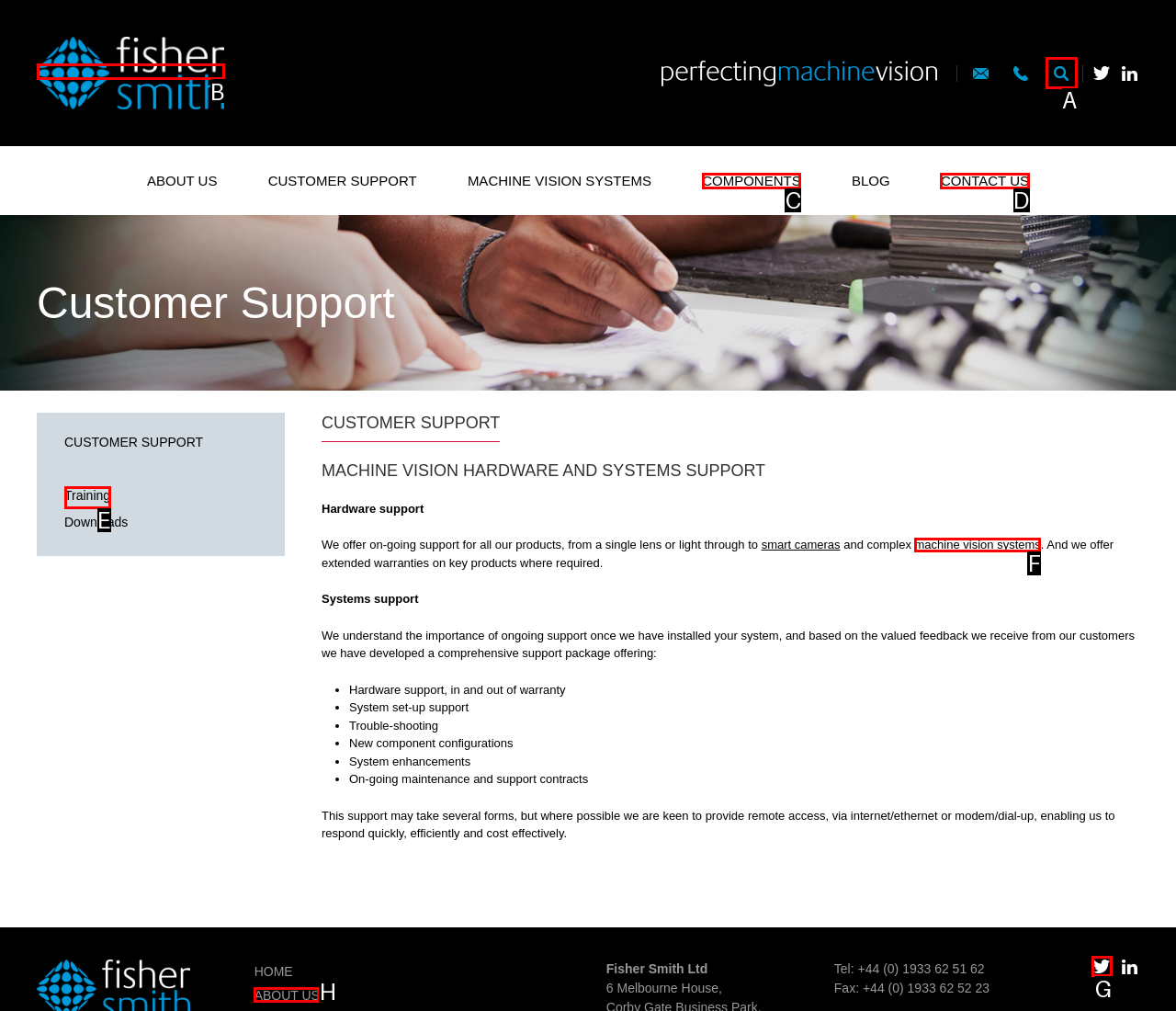Identify the HTML element that corresponds to the description: machine vision systems Provide the letter of the correct option directly.

F